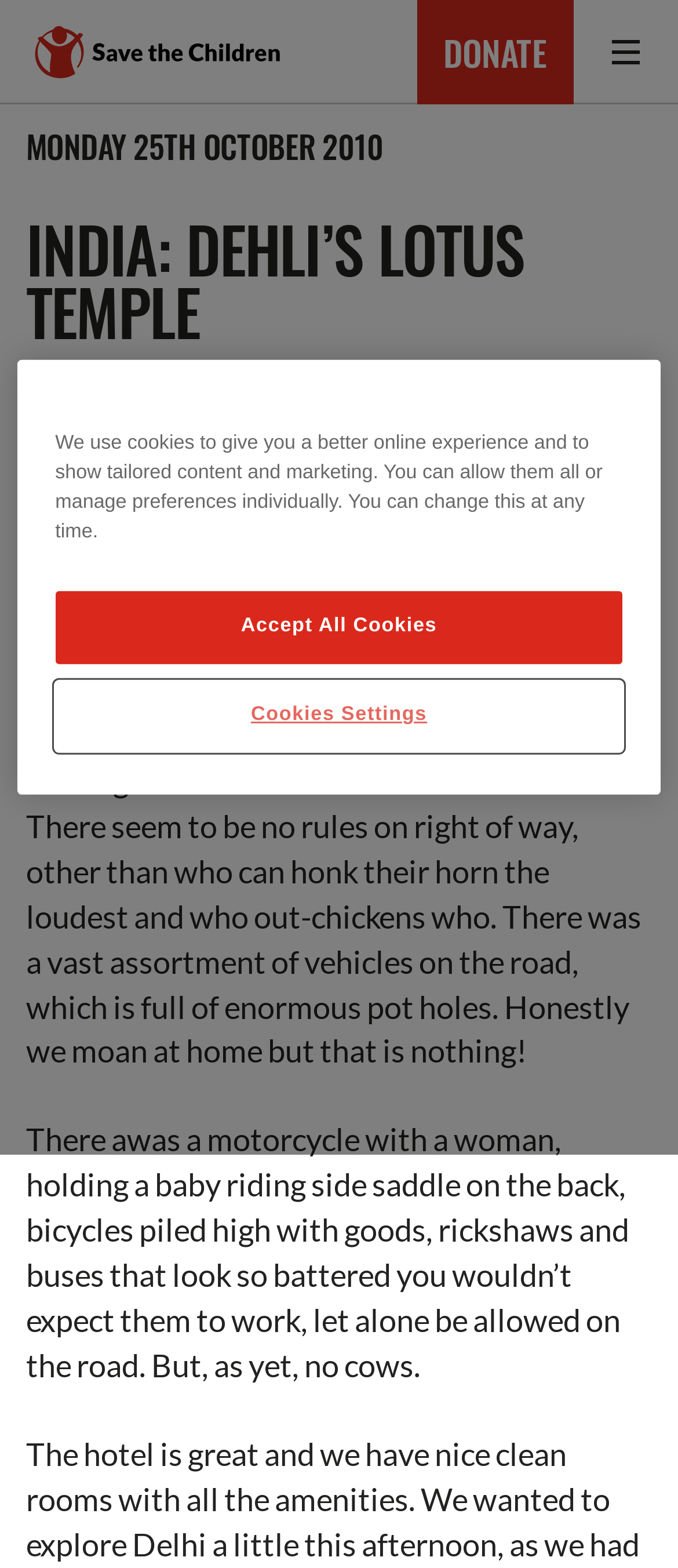Given the description: "Cookies Settings", determine the bounding box coordinates of the UI element. The coordinates should be formatted as four float numbers between 0 and 1, [left, top, right, bottom].

[0.081, 0.435, 0.919, 0.479]